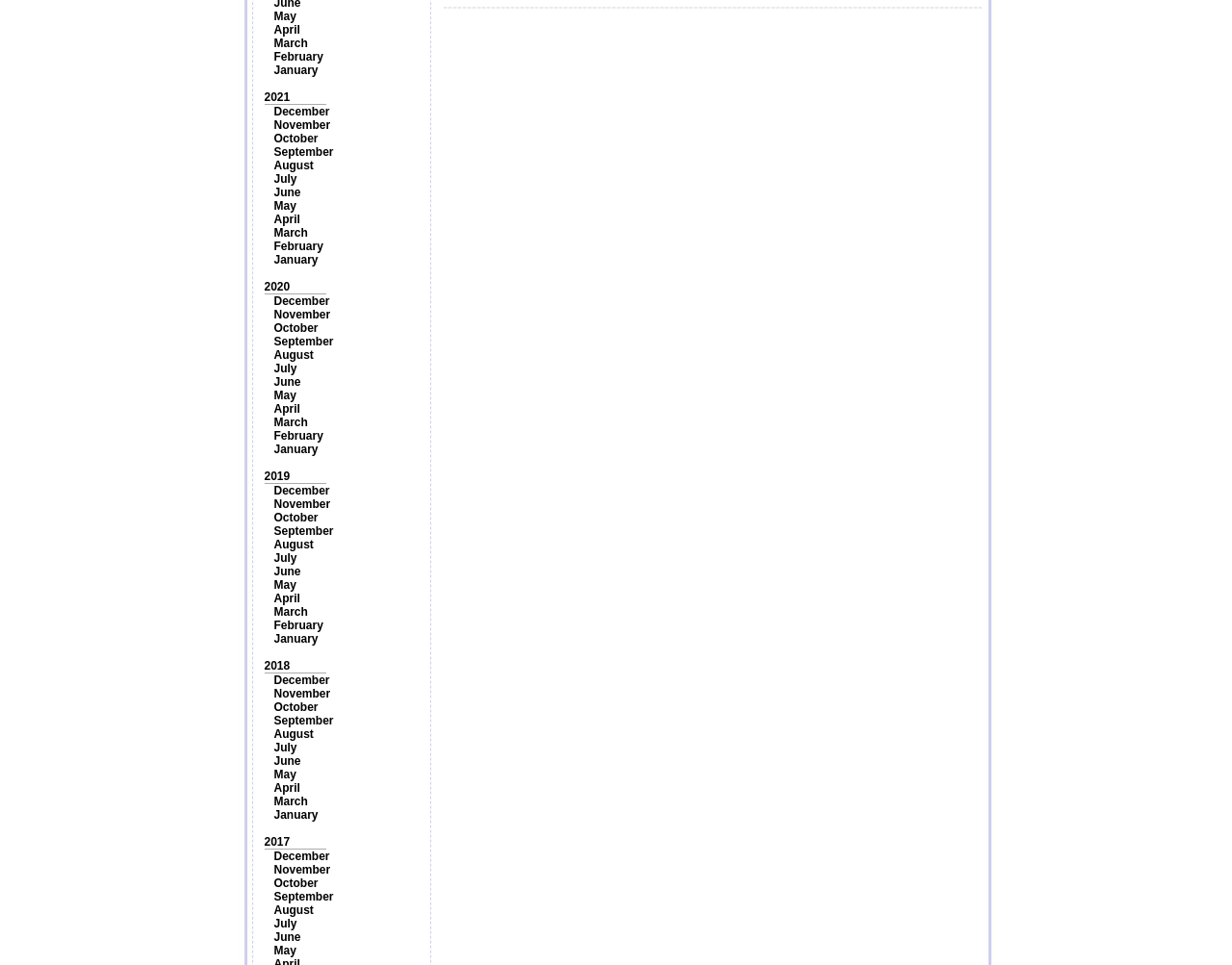Determine the bounding box for the described UI element: "August".

[0.222, 0.557, 0.255, 0.571]